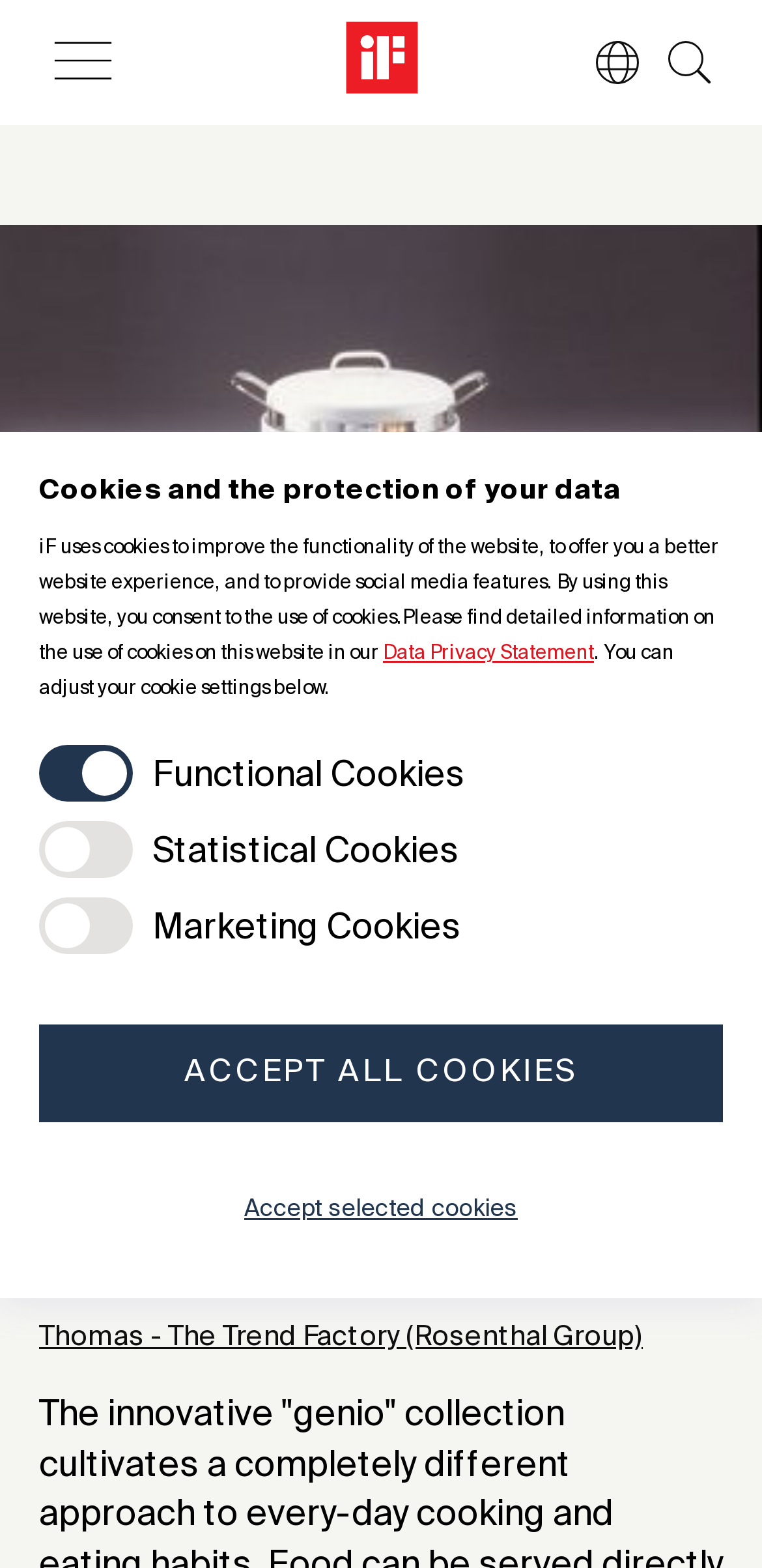Identify the bounding box coordinates for the element you need to click to achieve the following task: "View product information". Provide the bounding box coordinates as four float numbers between 0 and 1, in the form [left, top, right, bottom].

[0.051, 0.467, 0.282, 0.532]